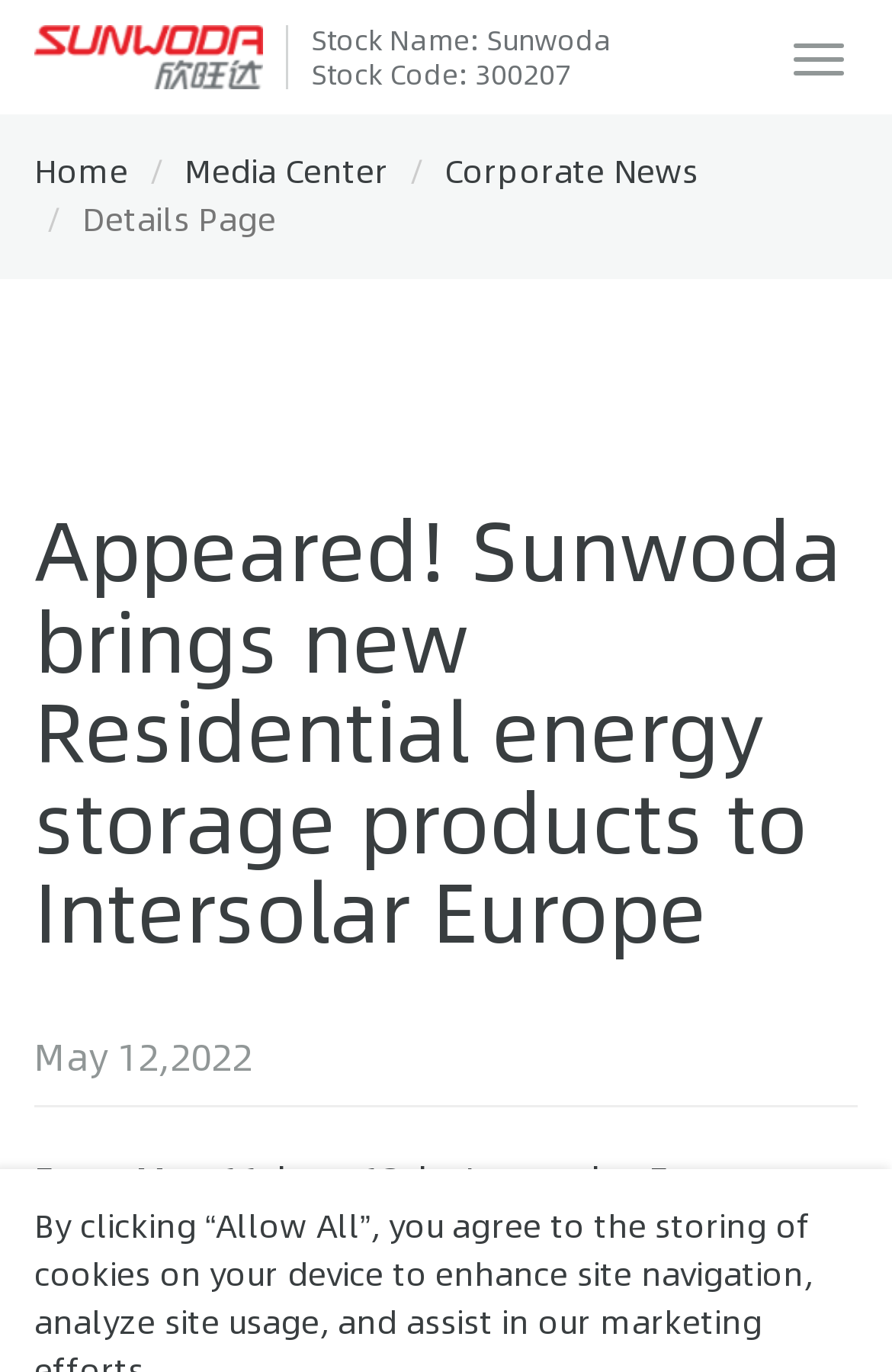Determine the primary headline of the webpage.

Appeared! Sunwoda brings new Residential energy storage products to Intersolar Europe